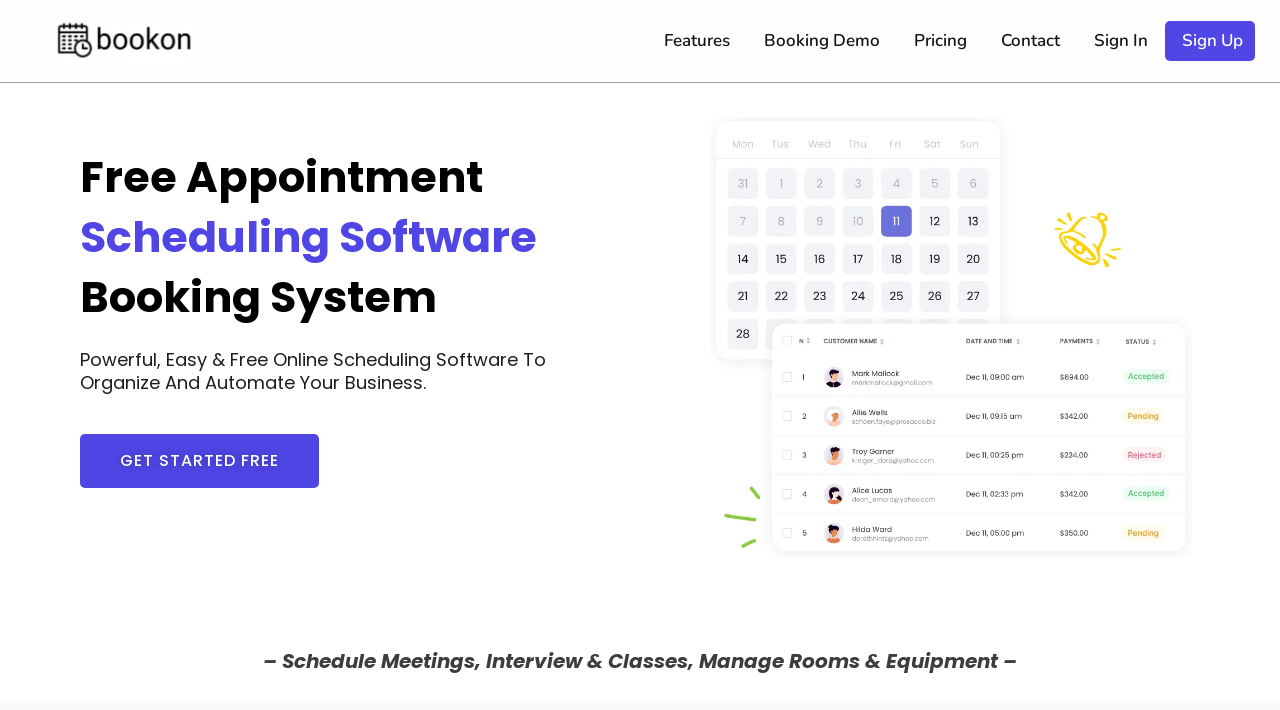Given the element description Get Started FREE, identify the bounding box coordinates for the UI element on the webpage screenshot. The format should be (top-left x, top-left y, bottom-right x, bottom-right y), with values between 0 and 1.

[0.062, 0.612, 0.249, 0.687]